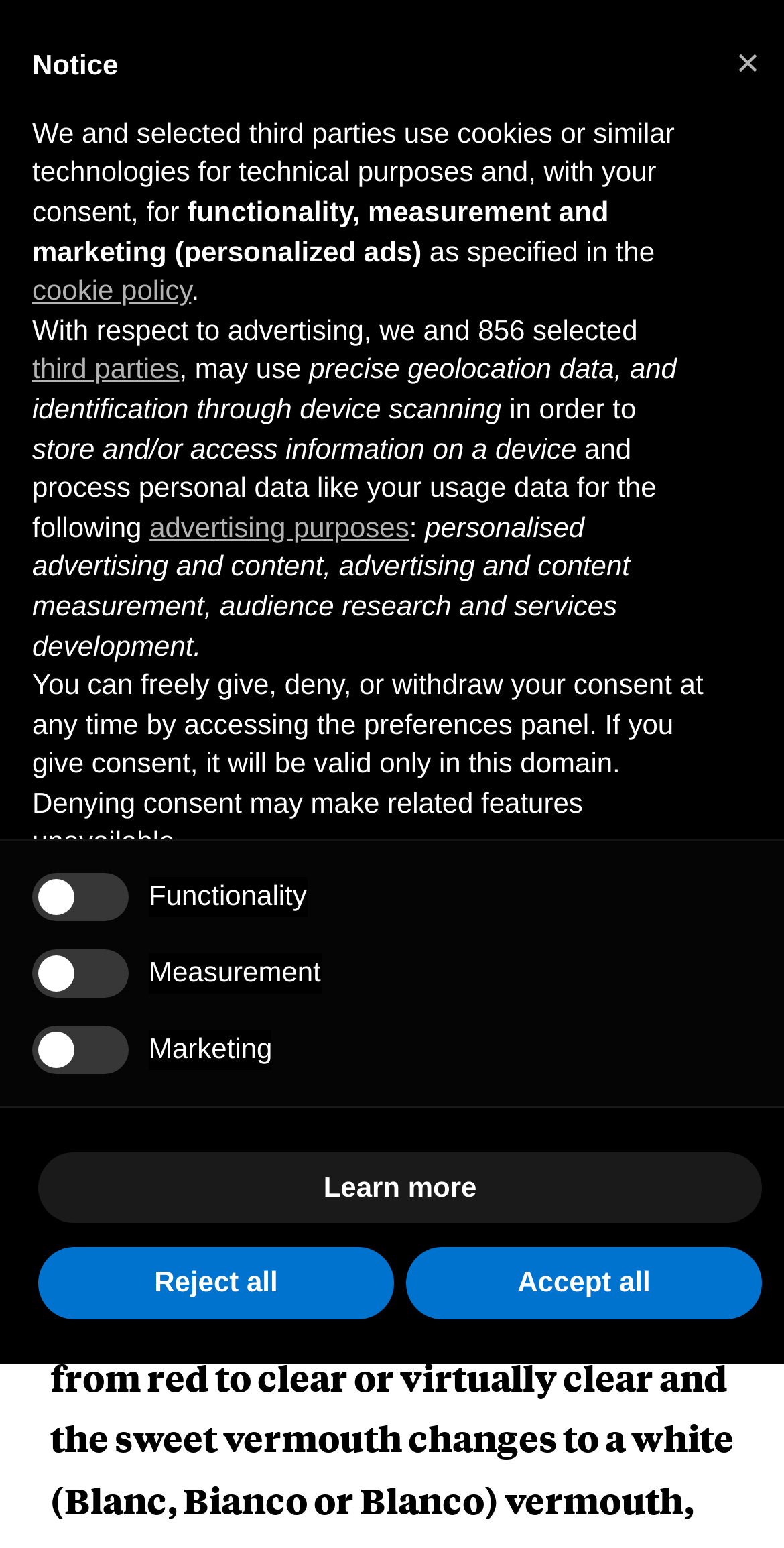Using the given description, provide the bounding box coordinates formatted as (top-left x, top-left y, bottom-right x, bottom-right y), with all values being floating point numbers between 0 and 1. Description: Newsletter Sign Up

[0.631, 0.009, 0.962, 0.043]